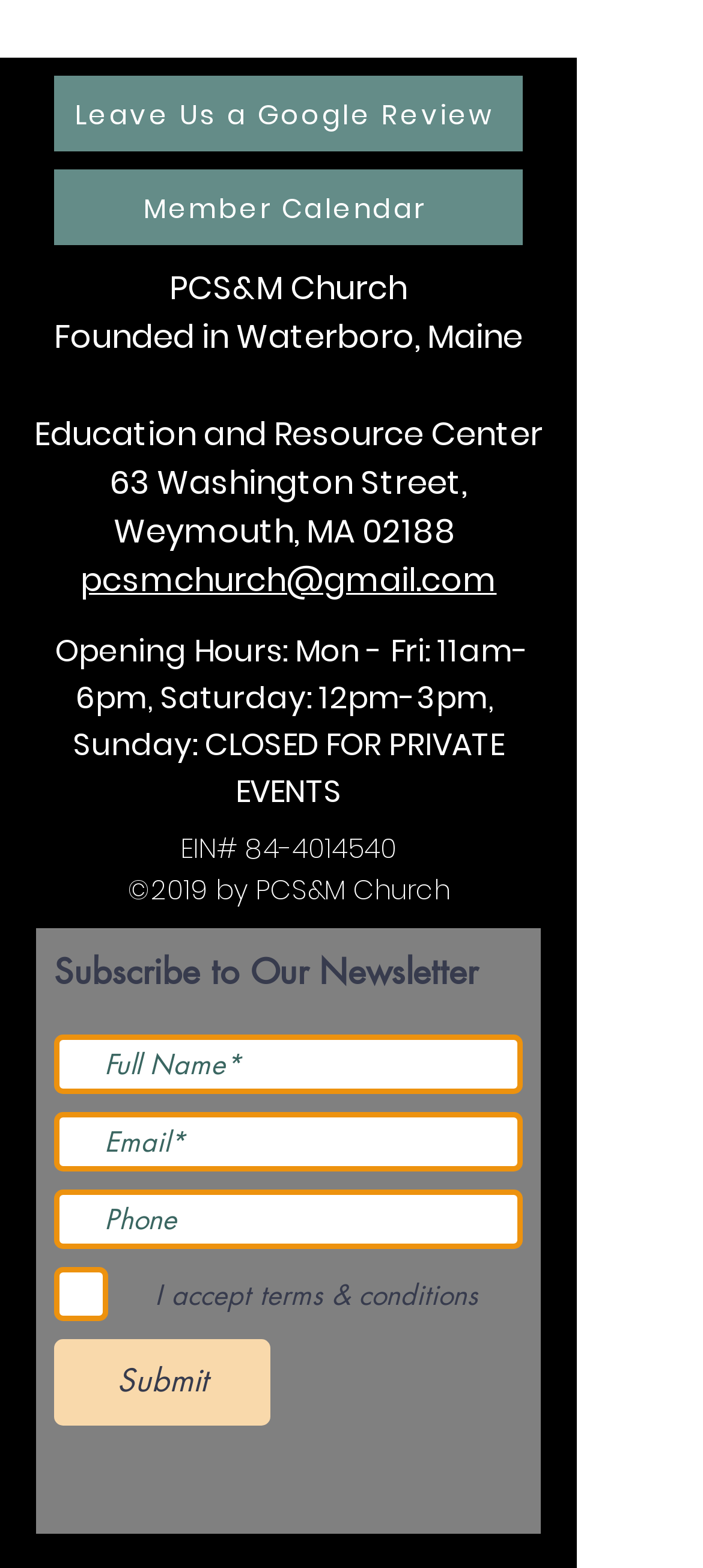Point out the bounding box coordinates of the section to click in order to follow this instruction: "Click the 'pcsmchurch@gmail.com' email link".

[0.114, 0.356, 0.706, 0.384]